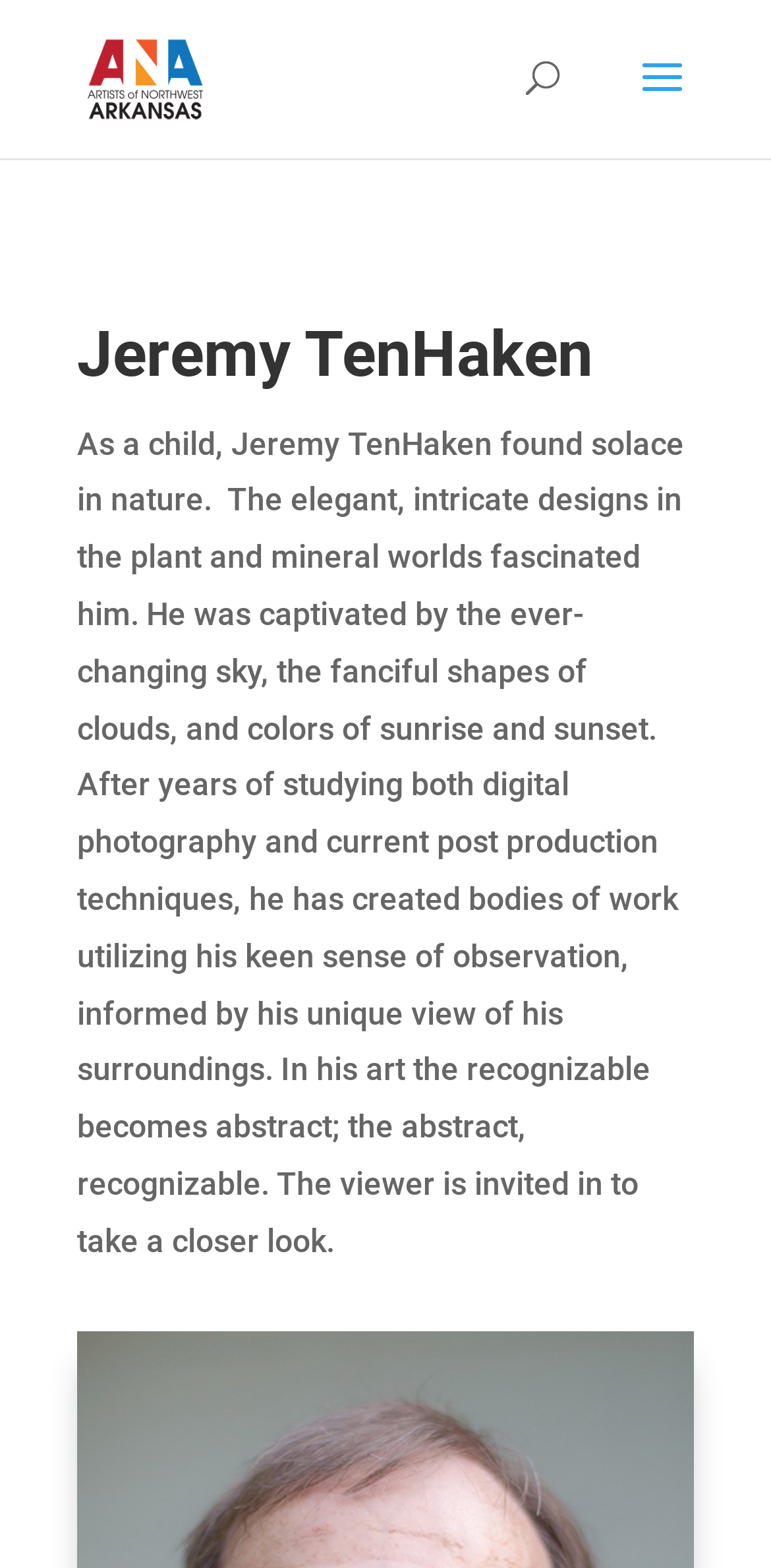Given the description alt="Artists of Northwest Arkansas", predict the bounding box coordinates of the UI element. Ensure the coordinates are in the format (top-left x, top-left y, bottom-right x, bottom-right y) and all values are between 0 and 1.

[0.11, 0.037, 0.266, 0.061]